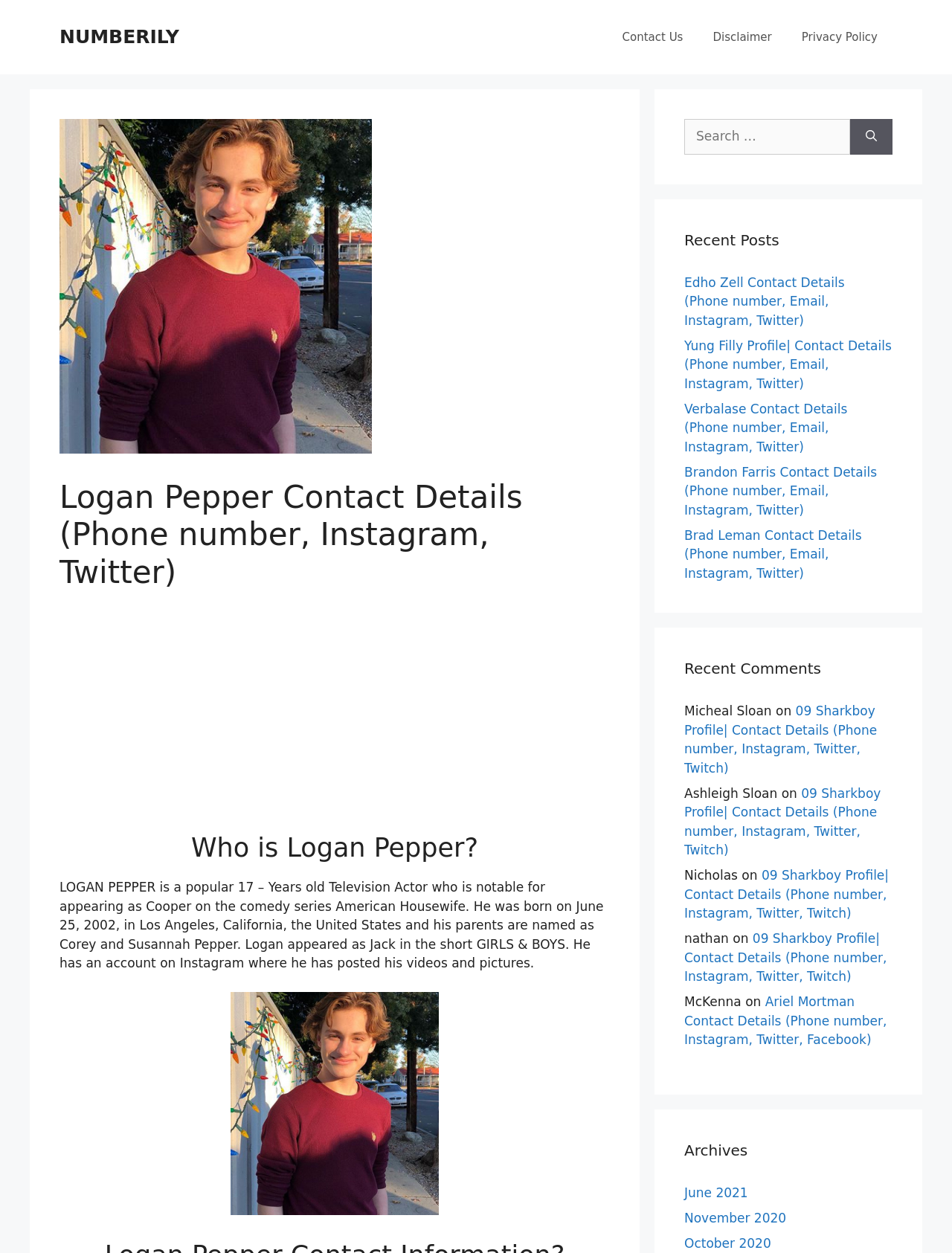Find the bounding box coordinates for the HTML element described as: "NUMBERILY". The coordinates should consist of four float values between 0 and 1, i.e., [left, top, right, bottom].

[0.062, 0.021, 0.188, 0.038]